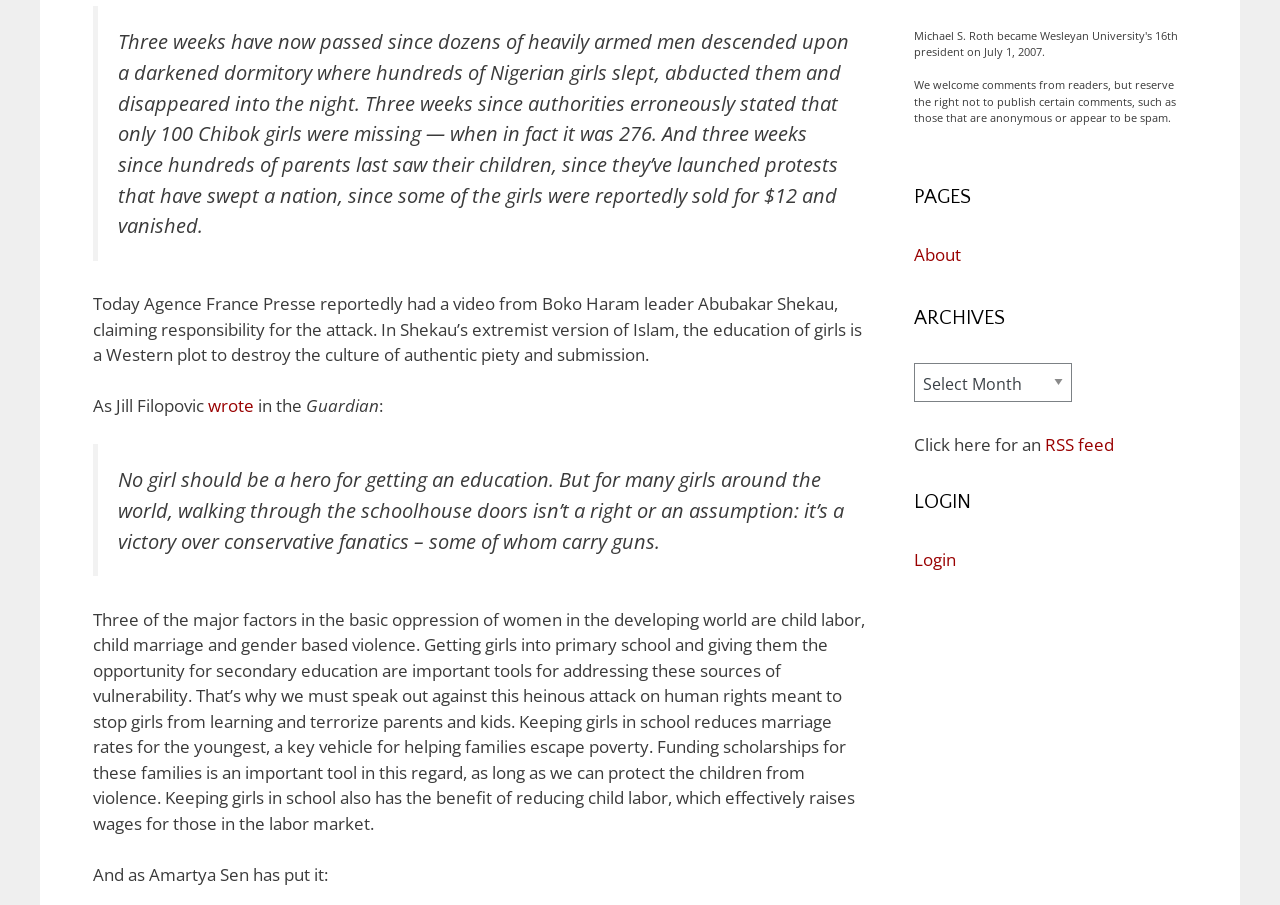Identify the coordinates of the bounding box for the element described below: "RSS feed". Return the coordinates as four float numbers between 0 and 1: [left, top, right, bottom].

[0.816, 0.48, 0.87, 0.505]